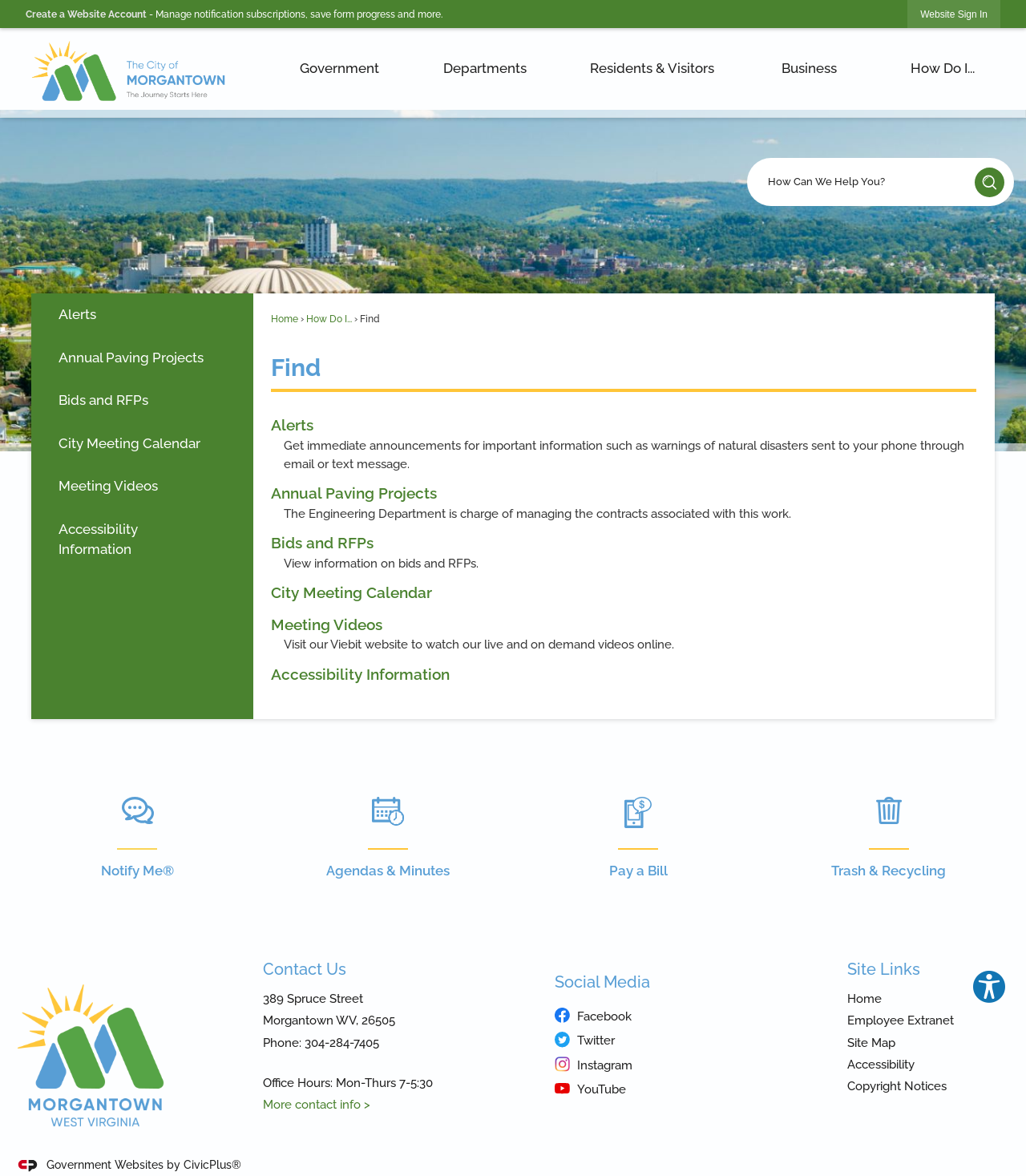Find the bounding box coordinates of the area that needs to be clicked in order to achieve the following instruction: "View alerts". The coordinates should be specified as four float numbers between 0 and 1, i.e., [left, top, right, bottom].

[0.264, 0.354, 0.306, 0.369]